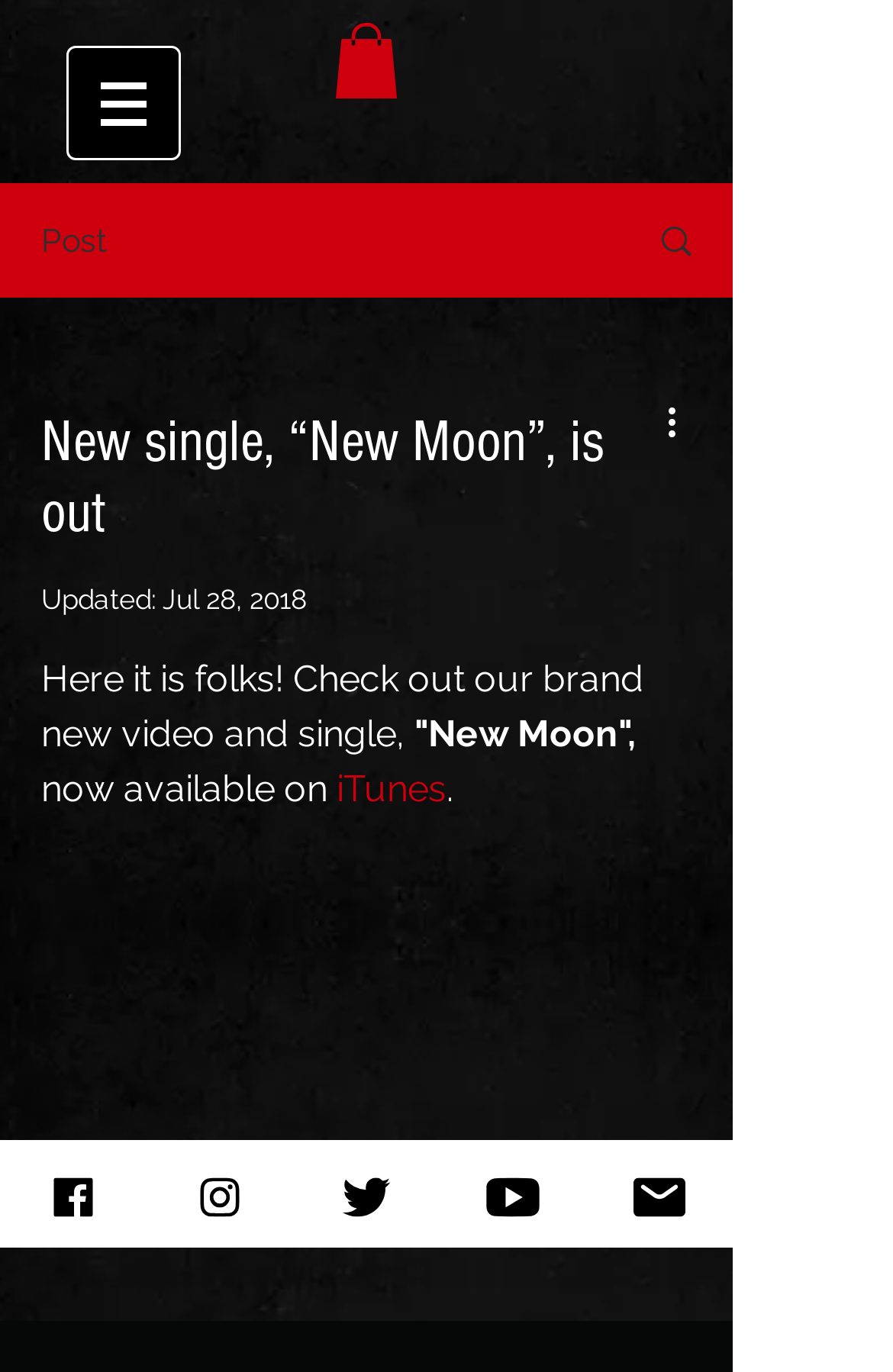What is the name of the new single?
Look at the image and construct a detailed response to the question.

The webpage mentions 'New single, “New Moon”, is out' in the heading, and also in the text 'Here it is folks! Check out our brand new video and single, “New Moon”, now available on iTunes.'